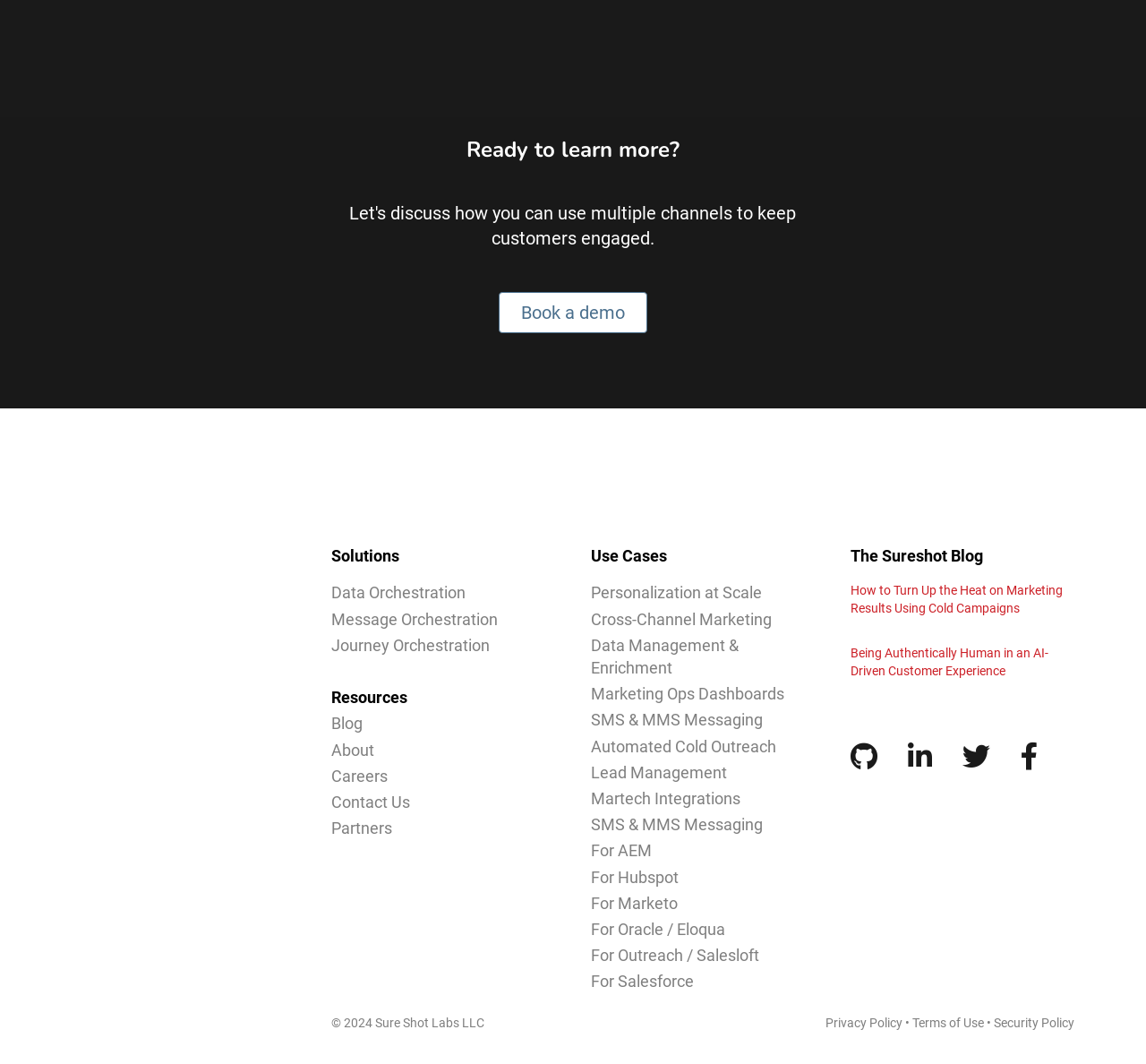Please answer the following question as detailed as possible based on the image: 
What is the topic of the first blog post?

The first blog post is titled 'How to Turn Up the Heat on Marketing Results Using Cold Campaigns'. This title is located under the 'The Sureshot Blog' heading, and the link to the blog post is also provided.